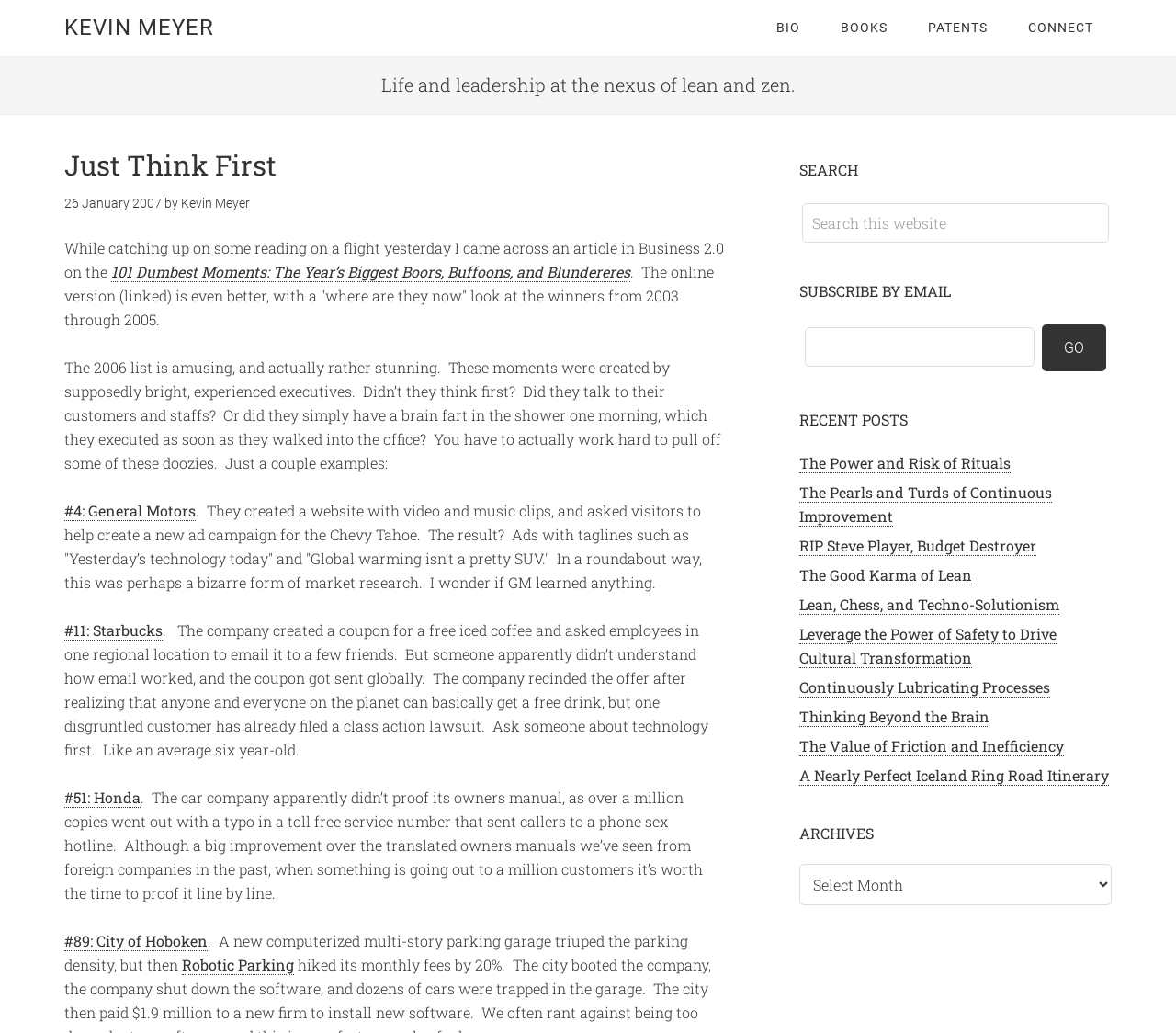Provide the bounding box coordinates of the area you need to click to execute the following instruction: "Go to the 'Teaching' page".

None